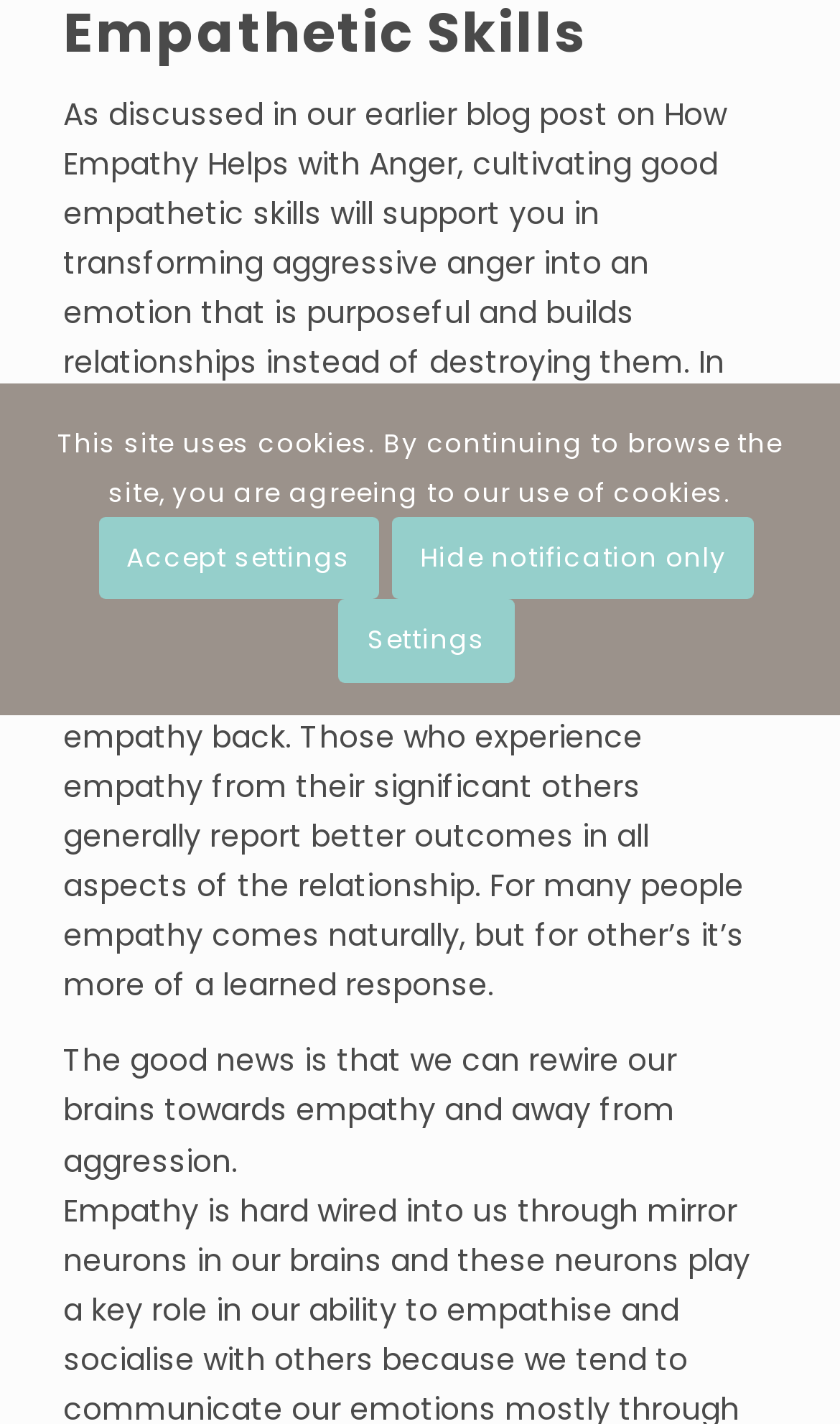Predict the bounding box of the UI element based on the description: "Hide notification only". The coordinates should be four float numbers between 0 and 1, formatted as [left, top, right, bottom].

[0.466, 0.363, 0.899, 0.421]